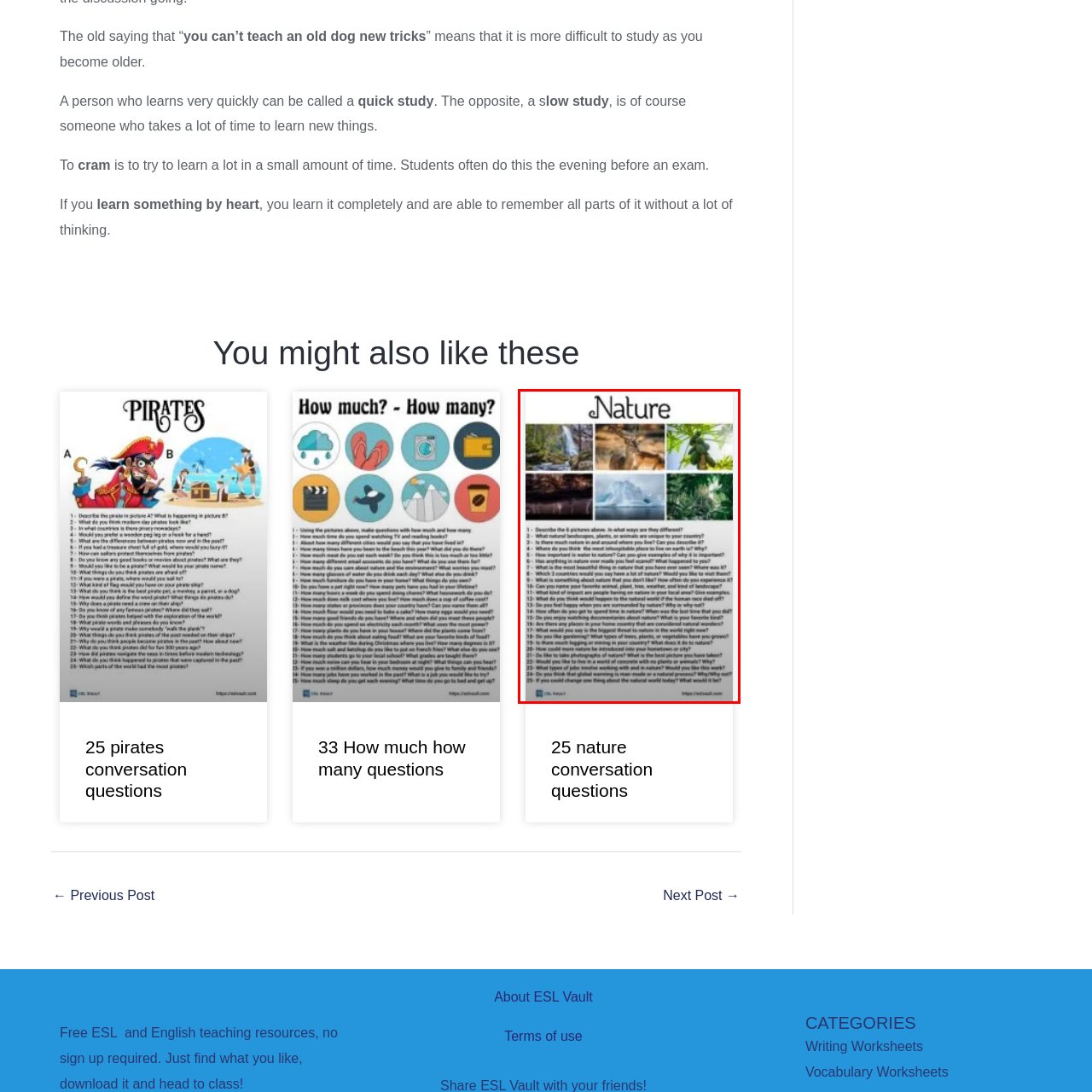Observe the image enclosed by the red rectangle, then respond to the question in one word or phrase:
What is the purpose of the discussion questions?

To challenge learners